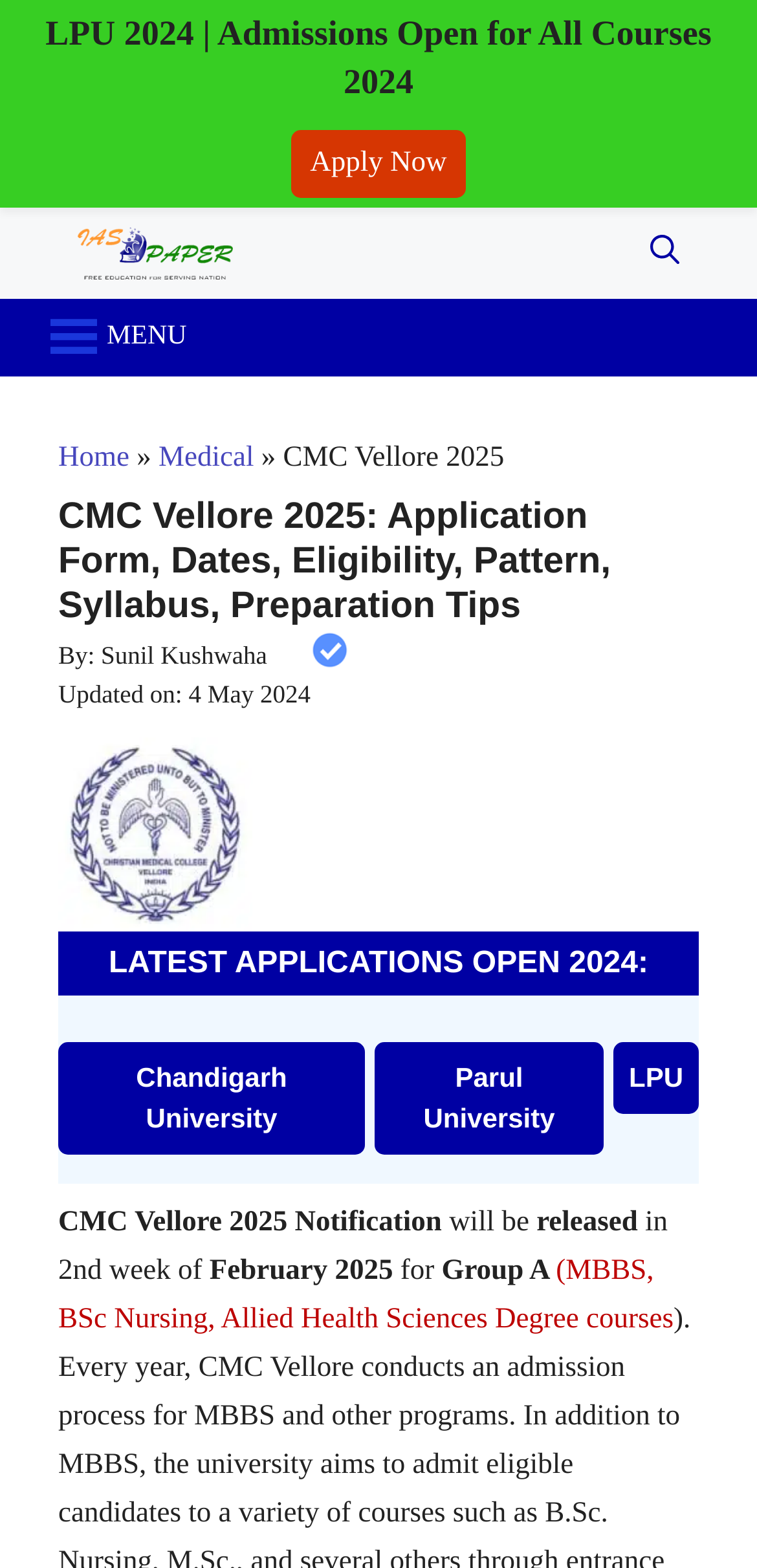Identify the bounding box coordinates of the specific part of the webpage to click to complete this instruction: "Search for something".

[0.859, 0.151, 0.897, 0.171]